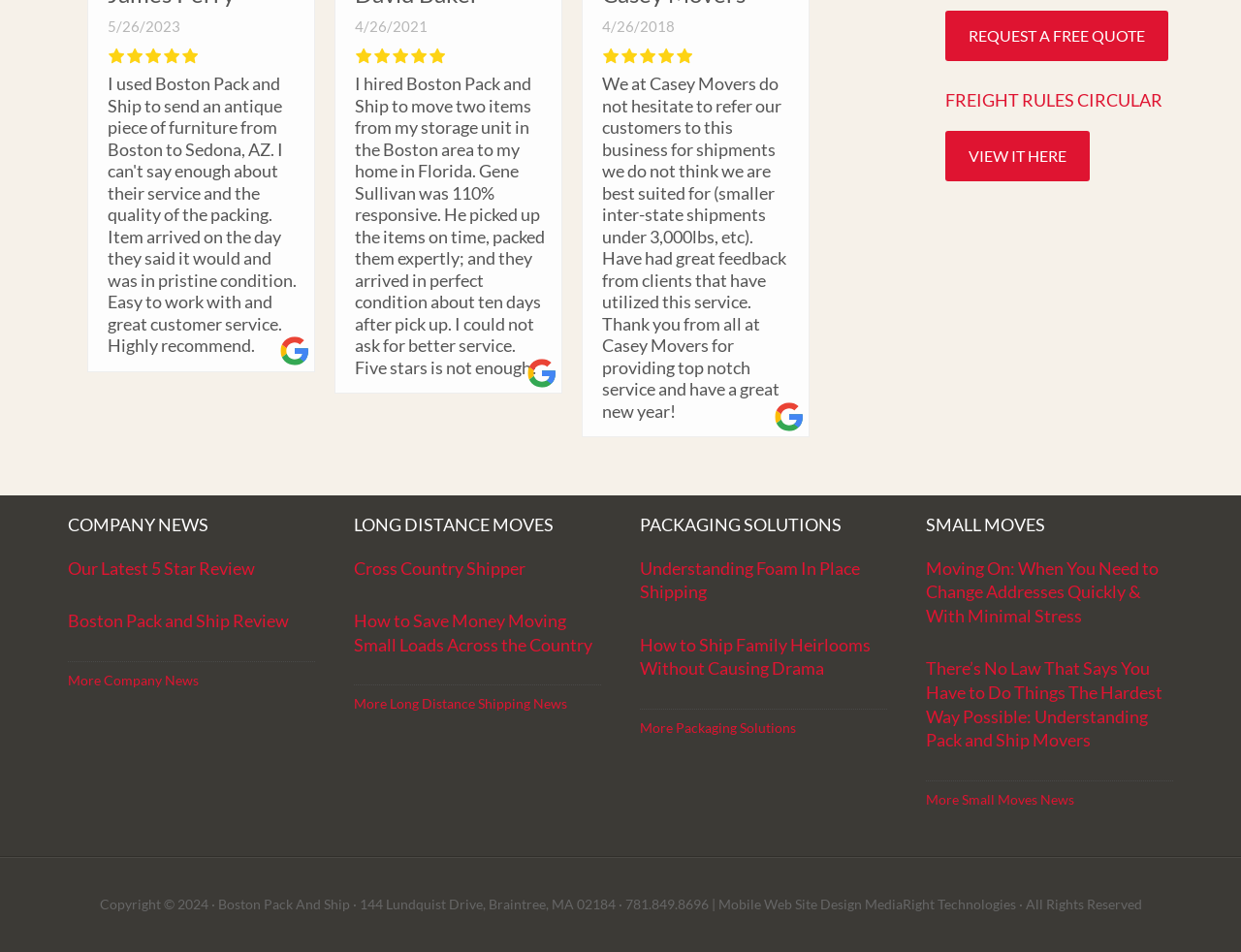Pinpoint the bounding box coordinates for the area that should be clicked to perform the following instruction: "Click on the link to view page 2".

None